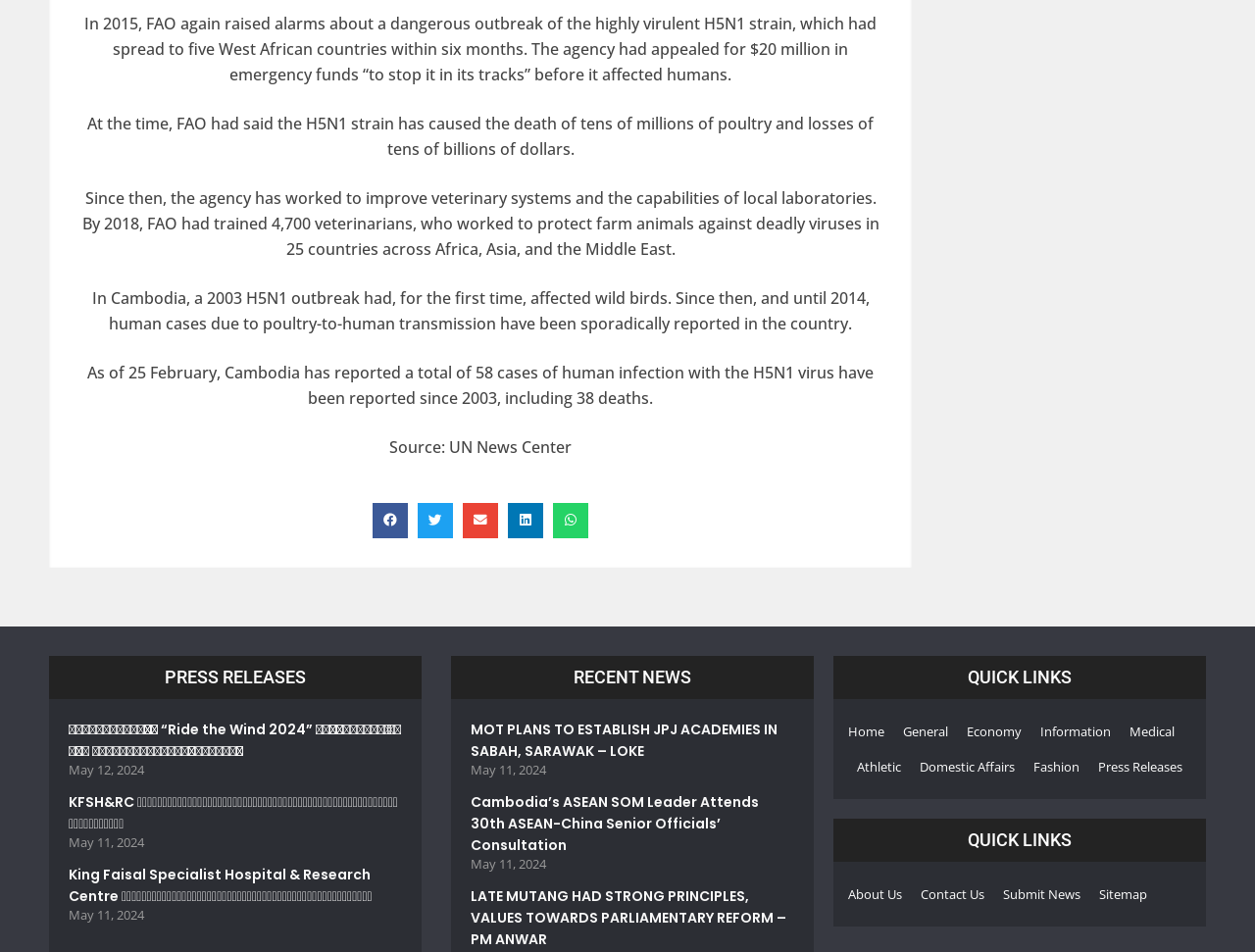Kindly determine the bounding box coordinates for the clickable area to achieve the given instruction: "View the news about King Faisal Specialist Hospital & Research Centre".

[0.055, 0.908, 0.297, 0.951]